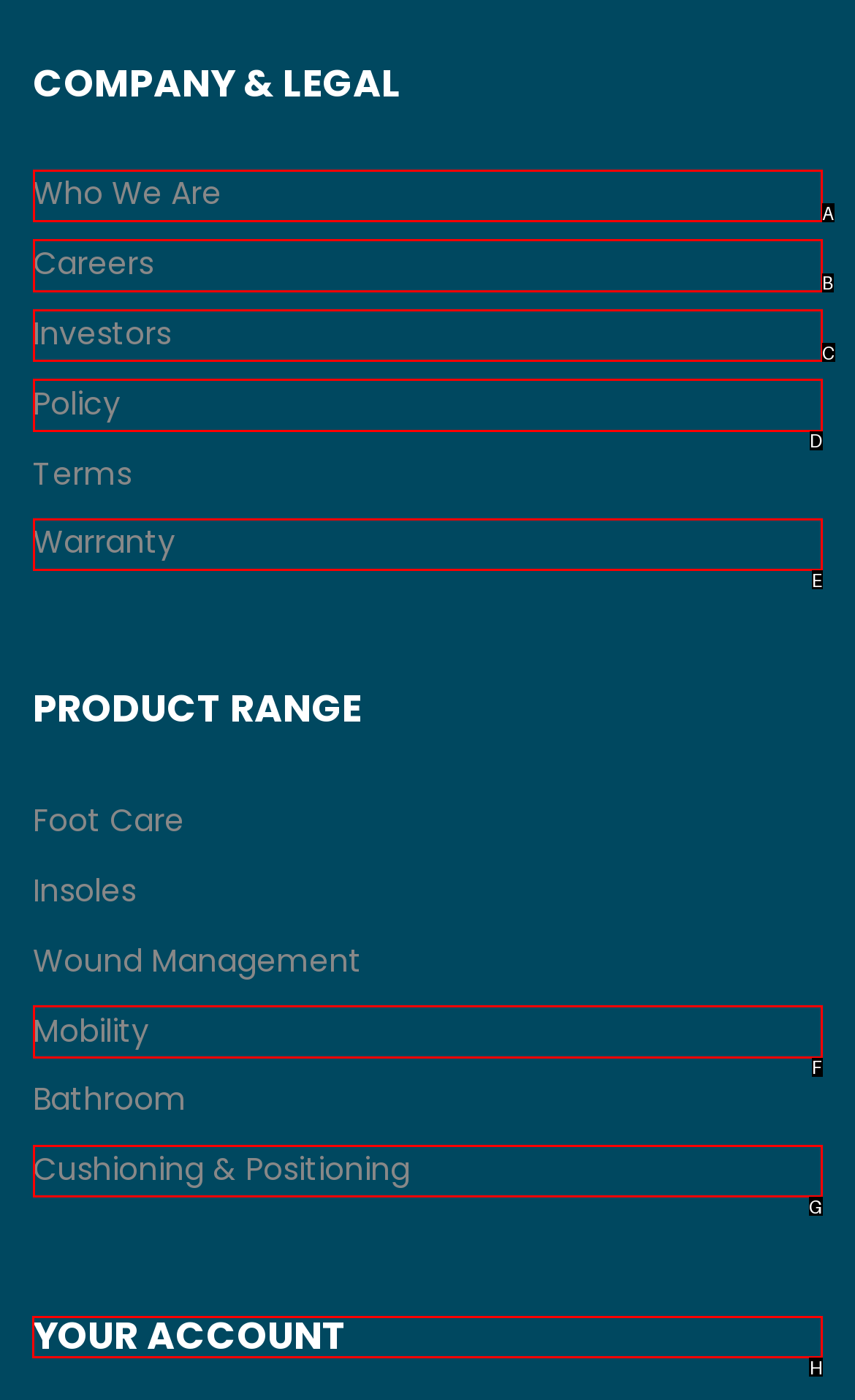Select the appropriate HTML element that needs to be clicked to execute the following task: Access your account. Respond with the letter of the option.

H